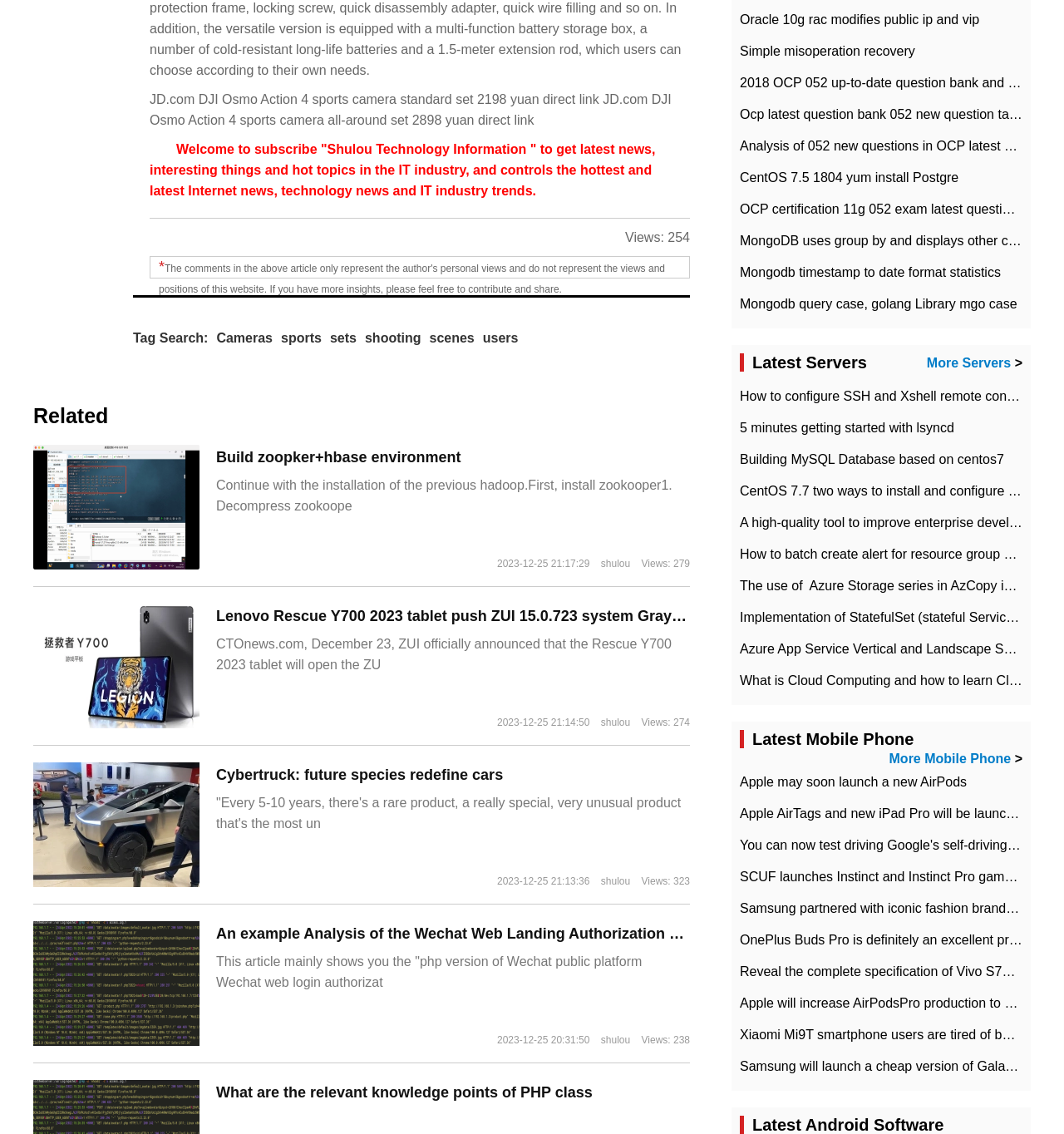What is the date of the article 'Lenovo Rescue Y700 2023 tablet push ZUI 15.0.723 system Grayscale Test: add'?
Could you answer the question with a detailed and thorough explanation?

The question is asking about the date of a specific article on the webpage. The answer can be found in the StaticText element with the text '2023-12-25 21:14:50', which is located below the heading 'Lenovo Rescue Y700 2023 tablet push ZUI 15.0.723 system Grayscale Test: add'.